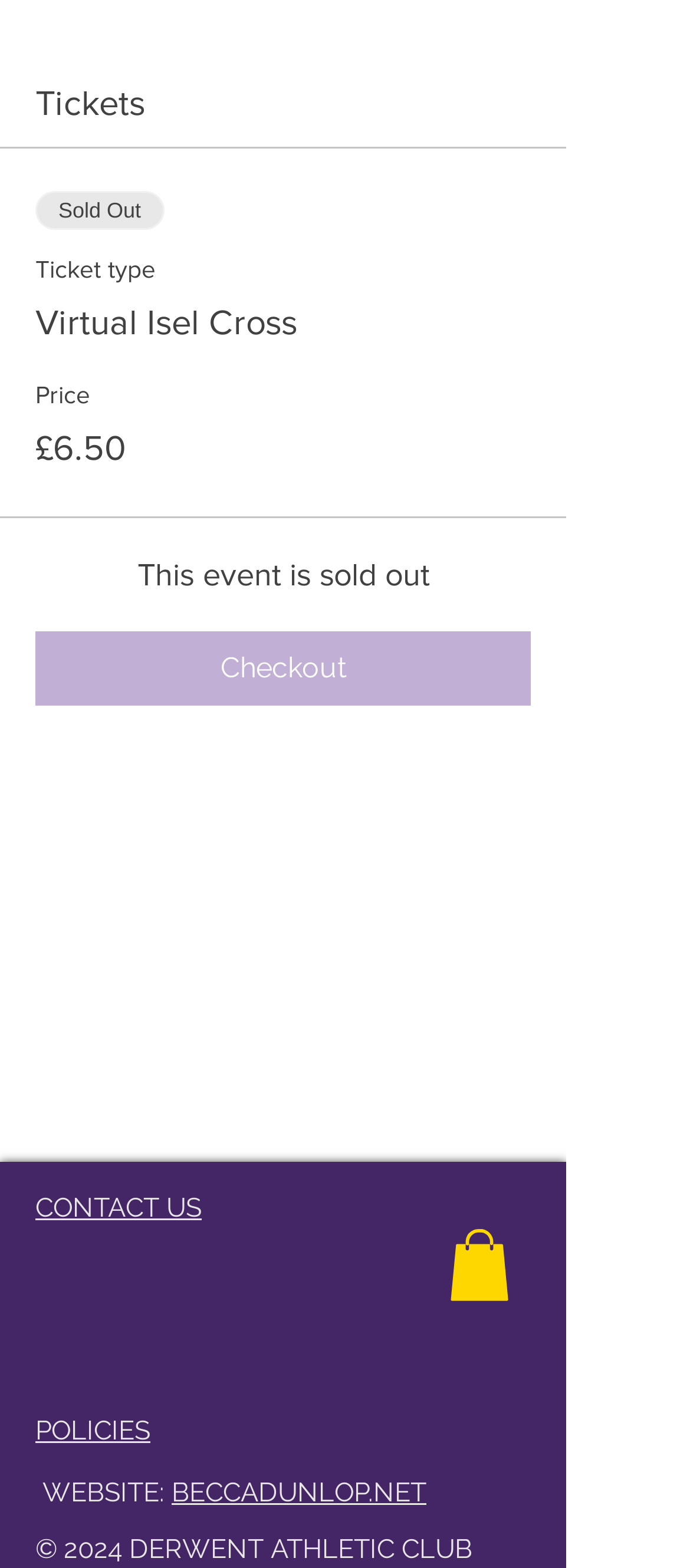What is the price of the ticket?
Refer to the image and provide a one-word or short phrase answer.

£6.50